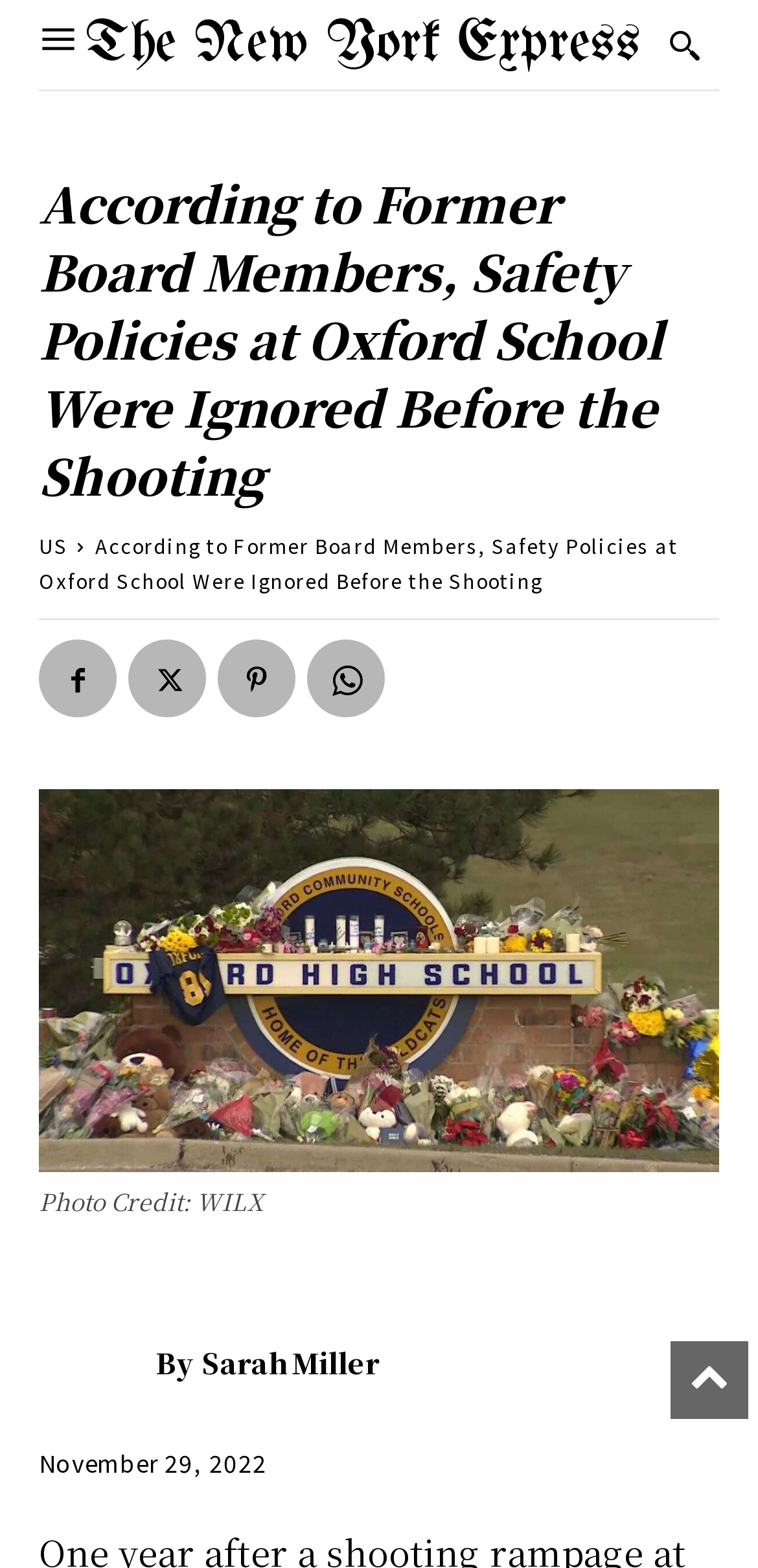Determine the bounding box coordinates of the region I should click to achieve the following instruction: "Check the publication date". Ensure the bounding box coordinates are four float numbers between 0 and 1, i.e., [left, top, right, bottom].

[0.051, 0.921, 0.353, 0.942]